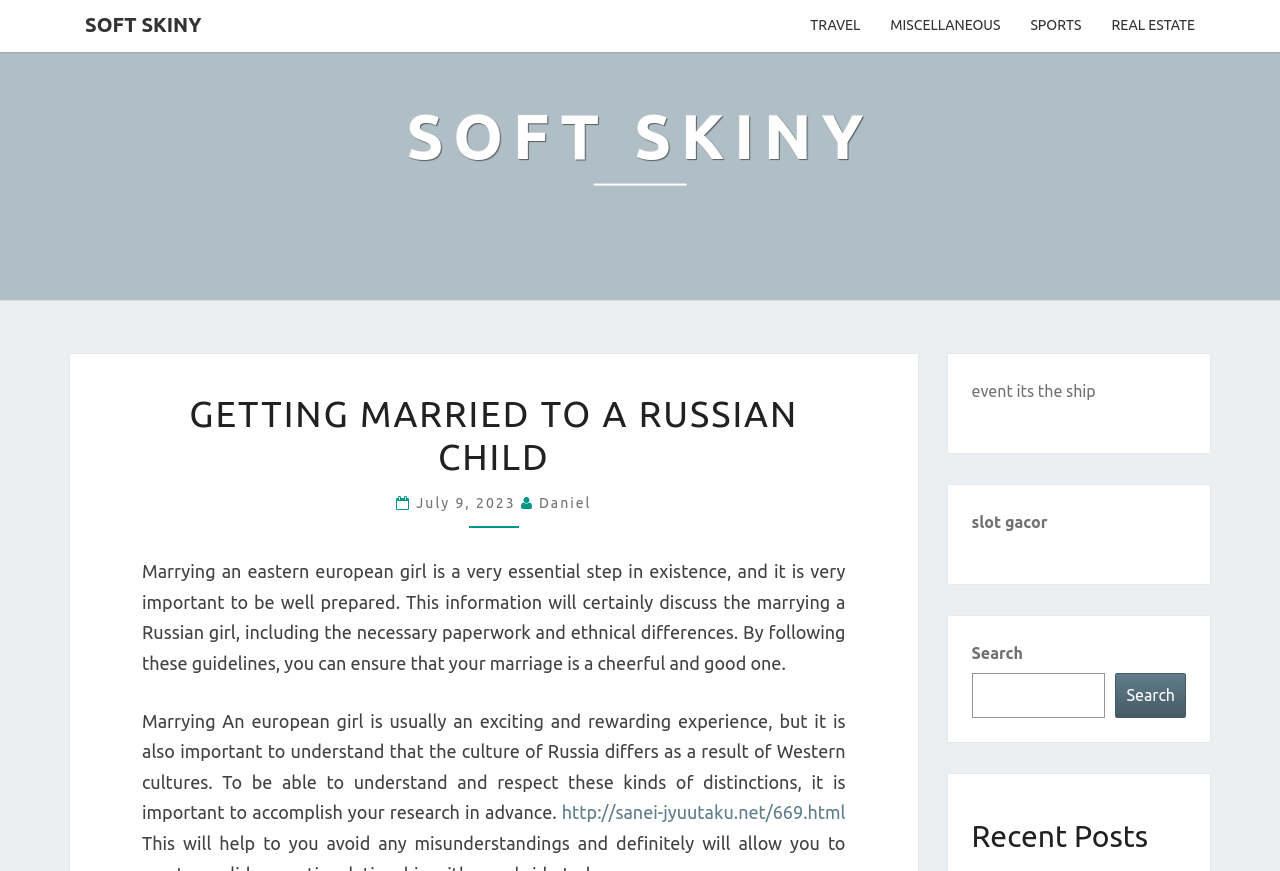Explain the webpage in detail.

The webpage appears to be a blog or article page focused on the topic of marrying a Russian girl. At the top, there is a navigation menu with links to different categories, including "SOFT SKINY", "TRAVEL", "MISCELLANEOUS", "SPORTS", and "REAL ESTATE". Below the navigation menu, there is a large heading that reads "SOFT SKINY" and a smaller heading that appears to be a subtitle.

The main content of the page is divided into sections. The first section has a heading that reads "GETTING MARRIED TO A RUSSIAN CHILD" and is followed by a paragraph of text that discusses the importance of being prepared when marrying a Russian girl. The text also mentions the necessary paperwork and cultural differences that should be considered.

Below this section, there is a smaller heading with the date "July 9, 2023" and the author's name "Daniel". There is also a link to the author's name. The next section has a paragraph of text that discusses the cultural differences between Russia and Western cultures and the importance of understanding and respecting these differences.

On the right side of the page, there are several links and a search bar. The links include "event its the ship", "slot gacor", and a link to an external website. The search bar has a button that reads "Search". Below the search bar, there is a heading that reads "Recent Posts".

Overall, the webpage appears to be a informative article or blog post that provides guidance and information on marrying a Russian girl, with additional links and features on the side.